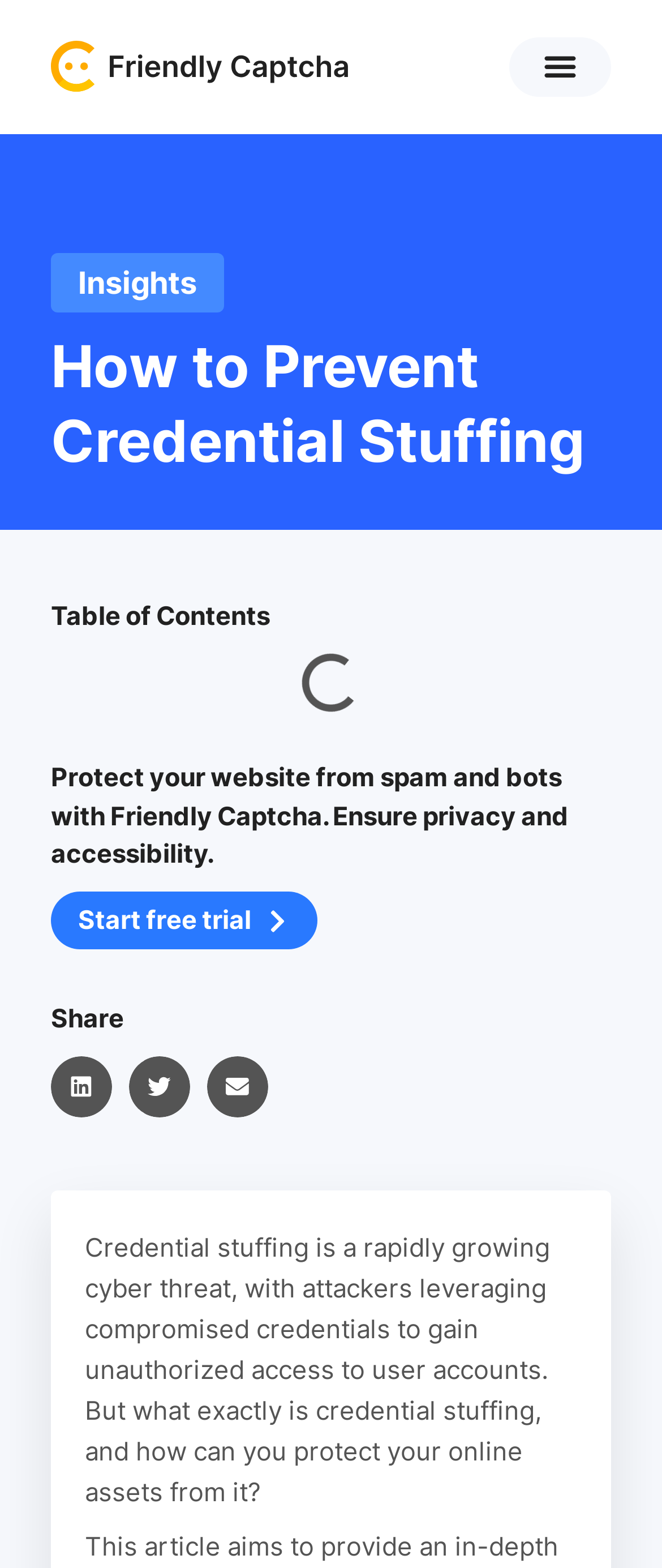Please respond in a single word or phrase: 
How many social media sharing options are available?

3